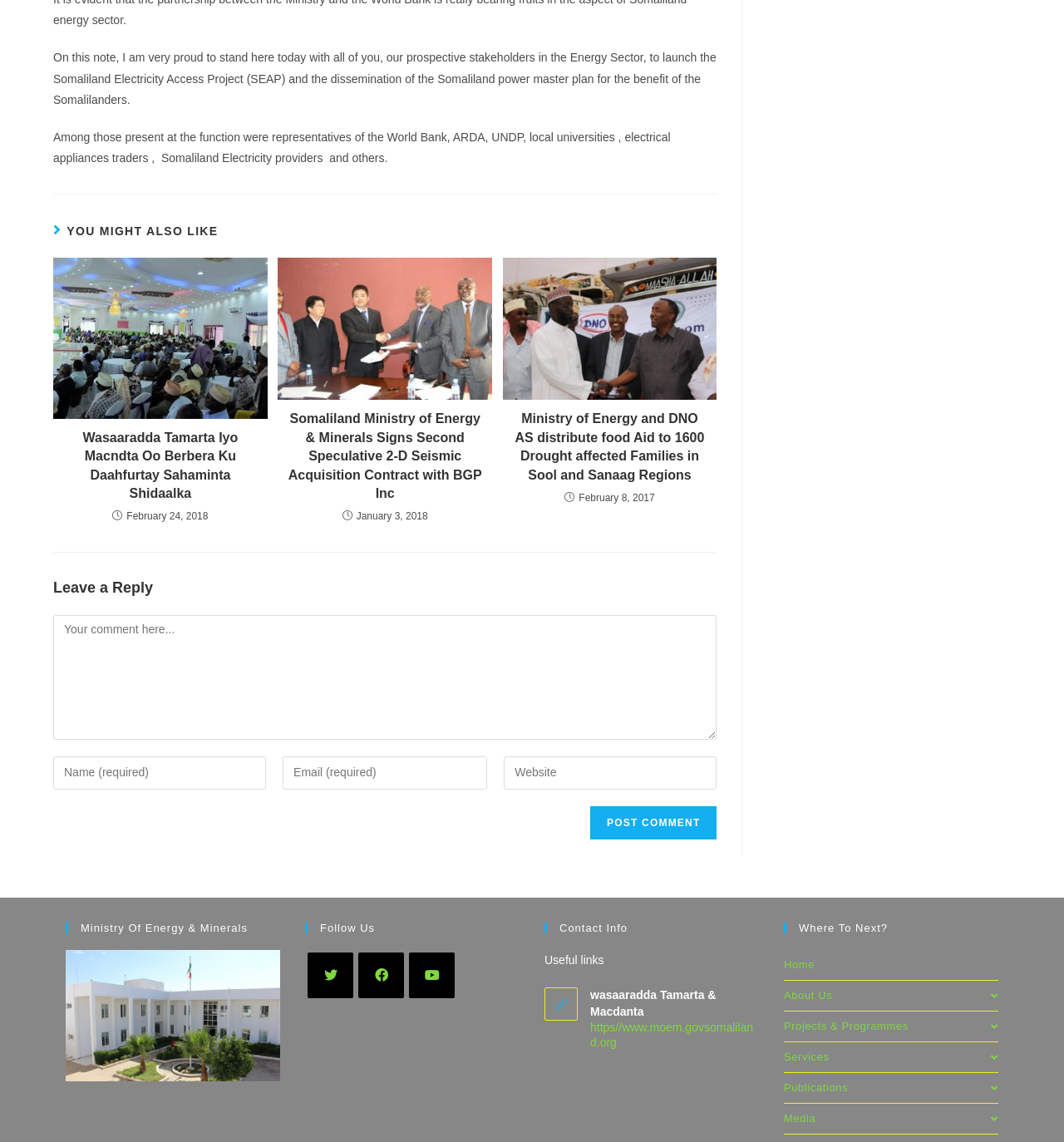What is the name of the project launched?
Based on the screenshot, respond with a single word or phrase.

Somaliland Electricity Access Project